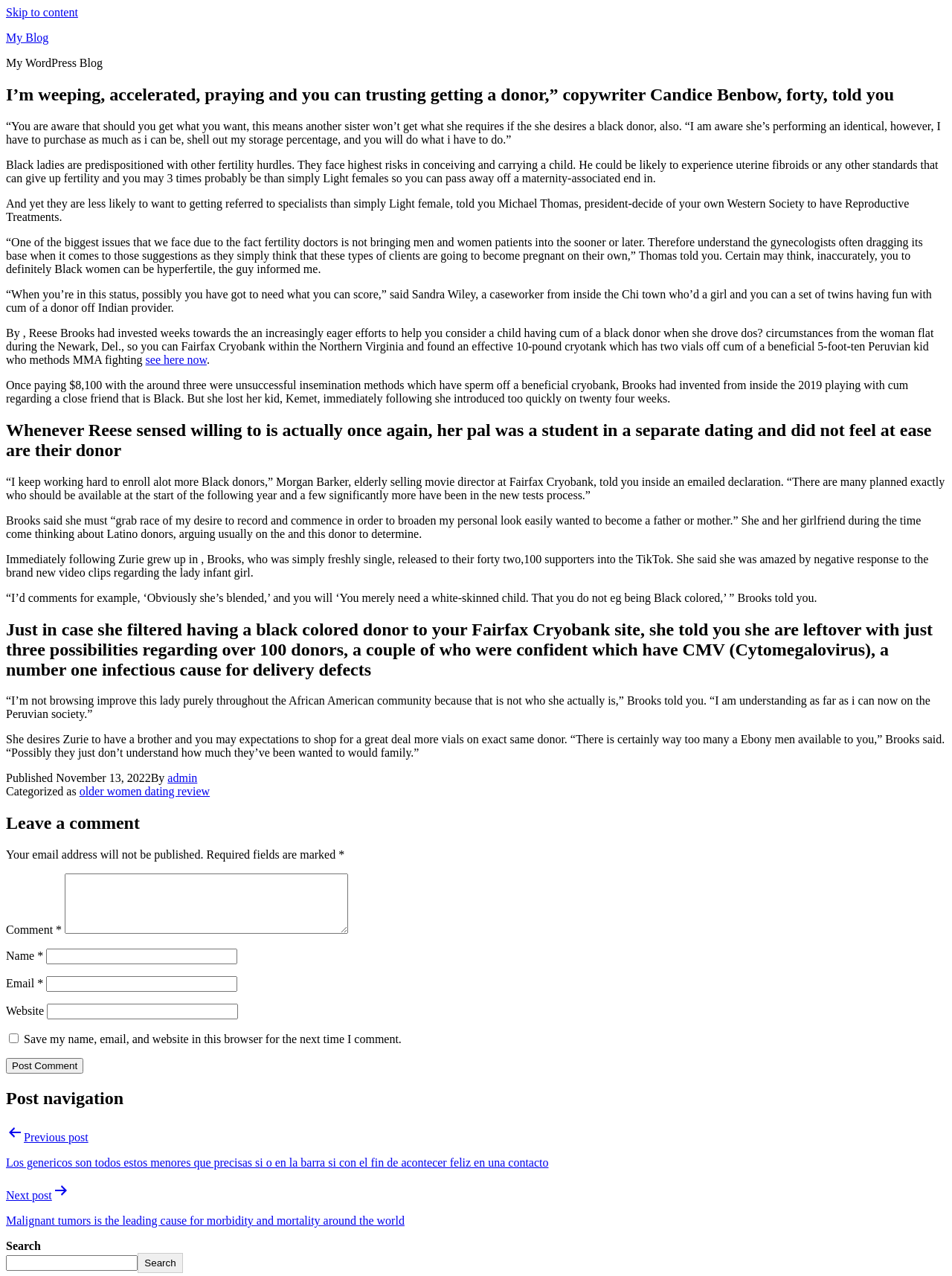Please specify the bounding box coordinates for the clickable region that will help you carry out the instruction: "Search for a topic".

[0.006, 0.984, 0.145, 0.996]